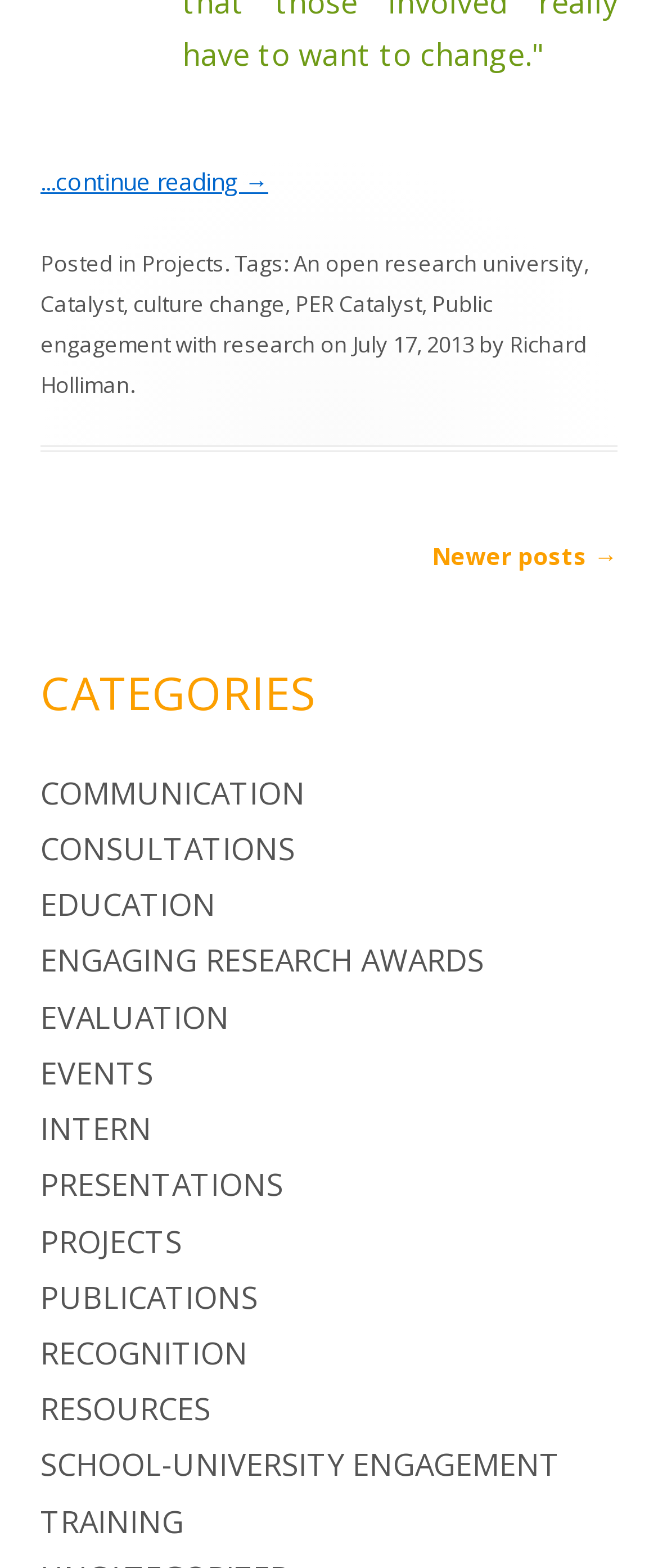Can you give a comprehensive explanation to the question given the content of the image?
What is the category of the post?

The category of the post can be determined by looking at the footer section of the webpage, where it says 'Posted in' followed by a link to 'Projects'.